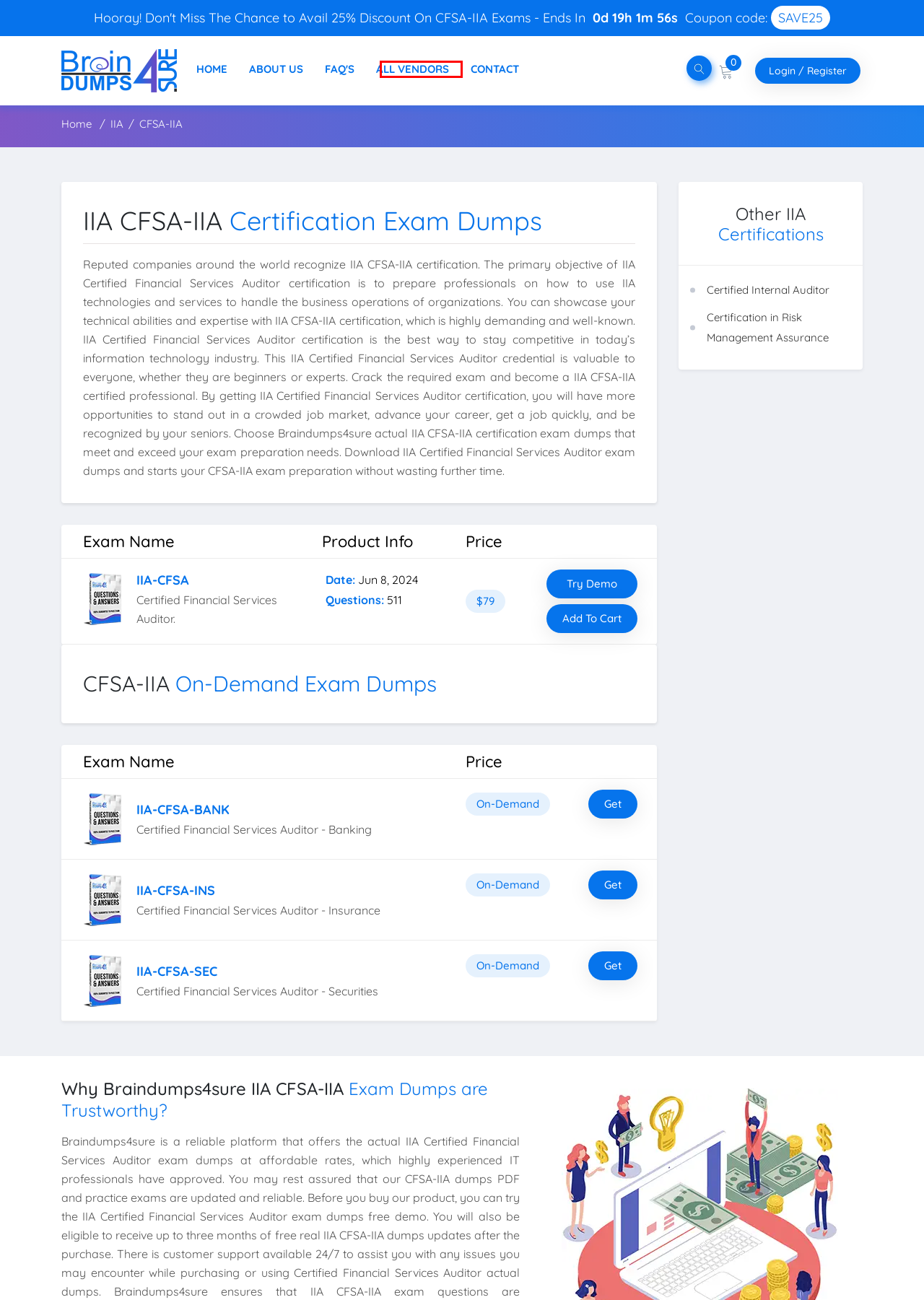Take a look at the provided webpage screenshot featuring a red bounding box around an element. Select the most appropriate webpage description for the page that loads after clicking on the element inside the red bounding box. Here are the candidates:
A. Account Register | Braindumps4sure
B. Top IT Certification Exam Dumps - Practice Test Questions
C. Braindumps4sure Exclusive Offer - On-Demand IIA-CFSA-BANK Exam Dumps
D. Checkout all the Information about famous Vendors | Braindumps4sure
E. IIA-CFSA Exam Dumps - Updated IIA-CFSA Dumps Questions
F. About Us | Braindumps4sure
G. FAQs | Braindumps4sure
H. IIA Certified Internal Auditor Dumps - Easy & Quick Exam Preparation

D